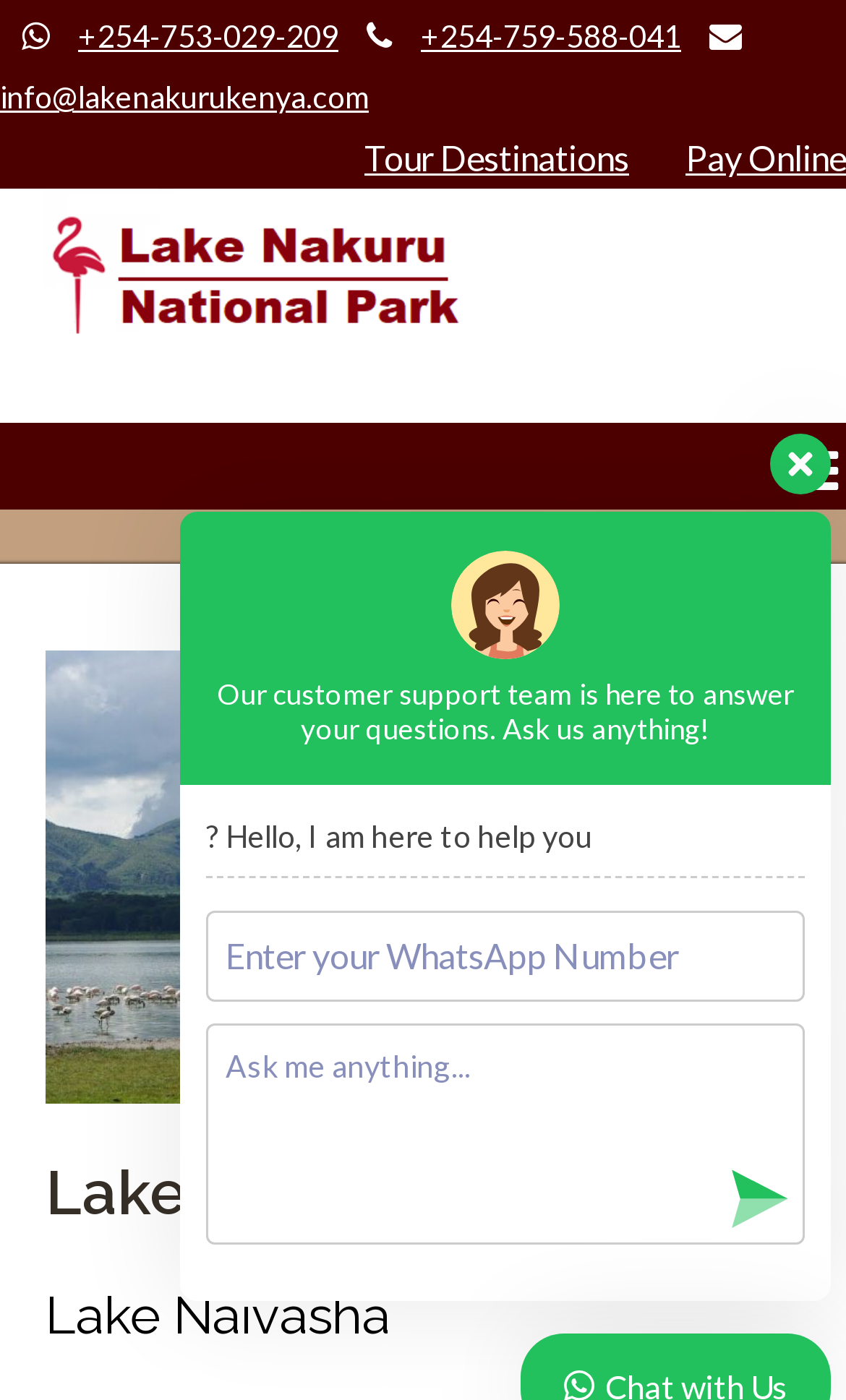Based on what you see in the screenshot, provide a thorough answer to this question: How many images are on the webpage?

I counted the images on the webpage by looking at the elements and their types. I saw five images: one with the alt text 'Lake Naivasha', one with the alt text 'WeCreativez WhatsApp Support', and three others with no alt text. Therefore, the answer is 5.